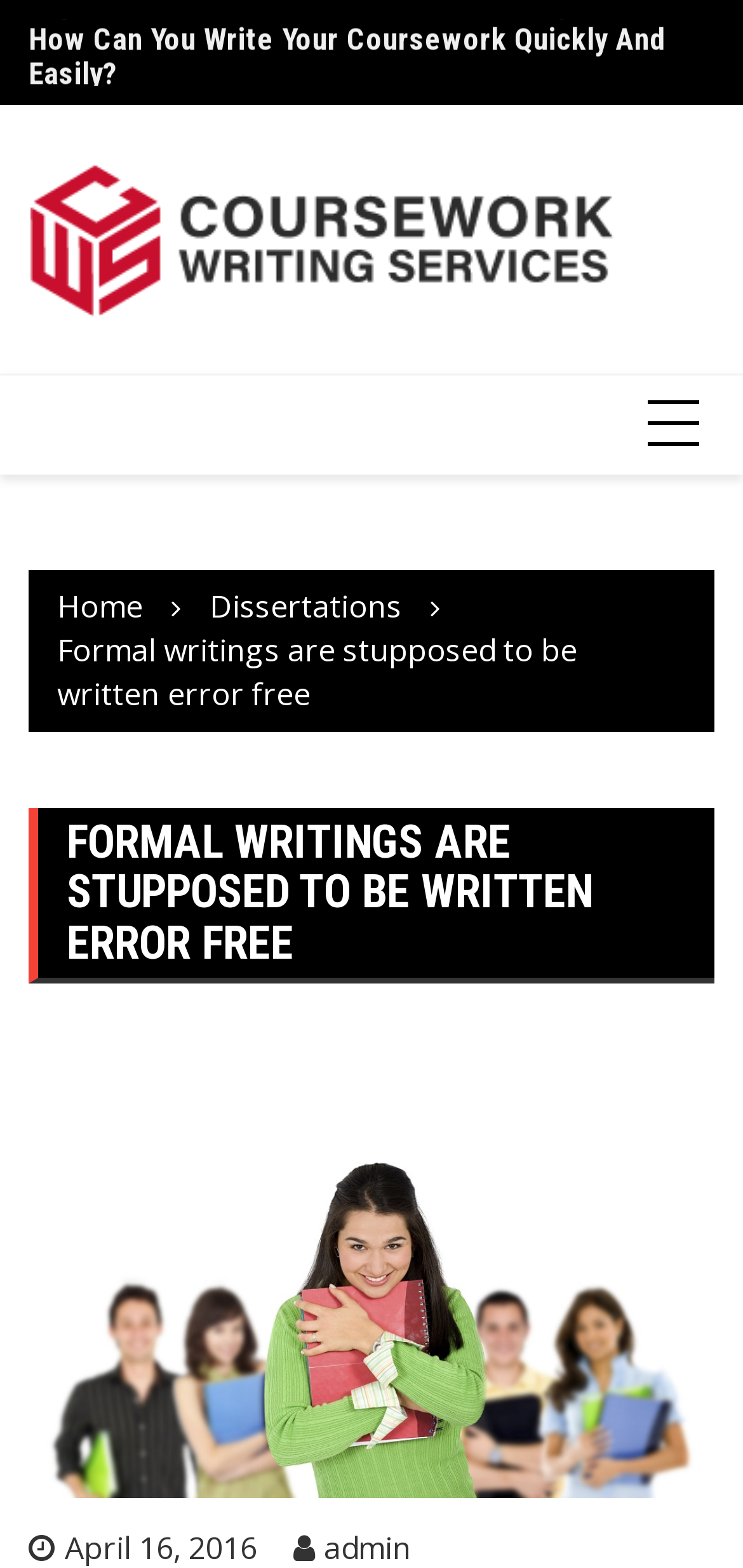Give a one-word or one-phrase response to the question:
How many links are there in the top section?

4